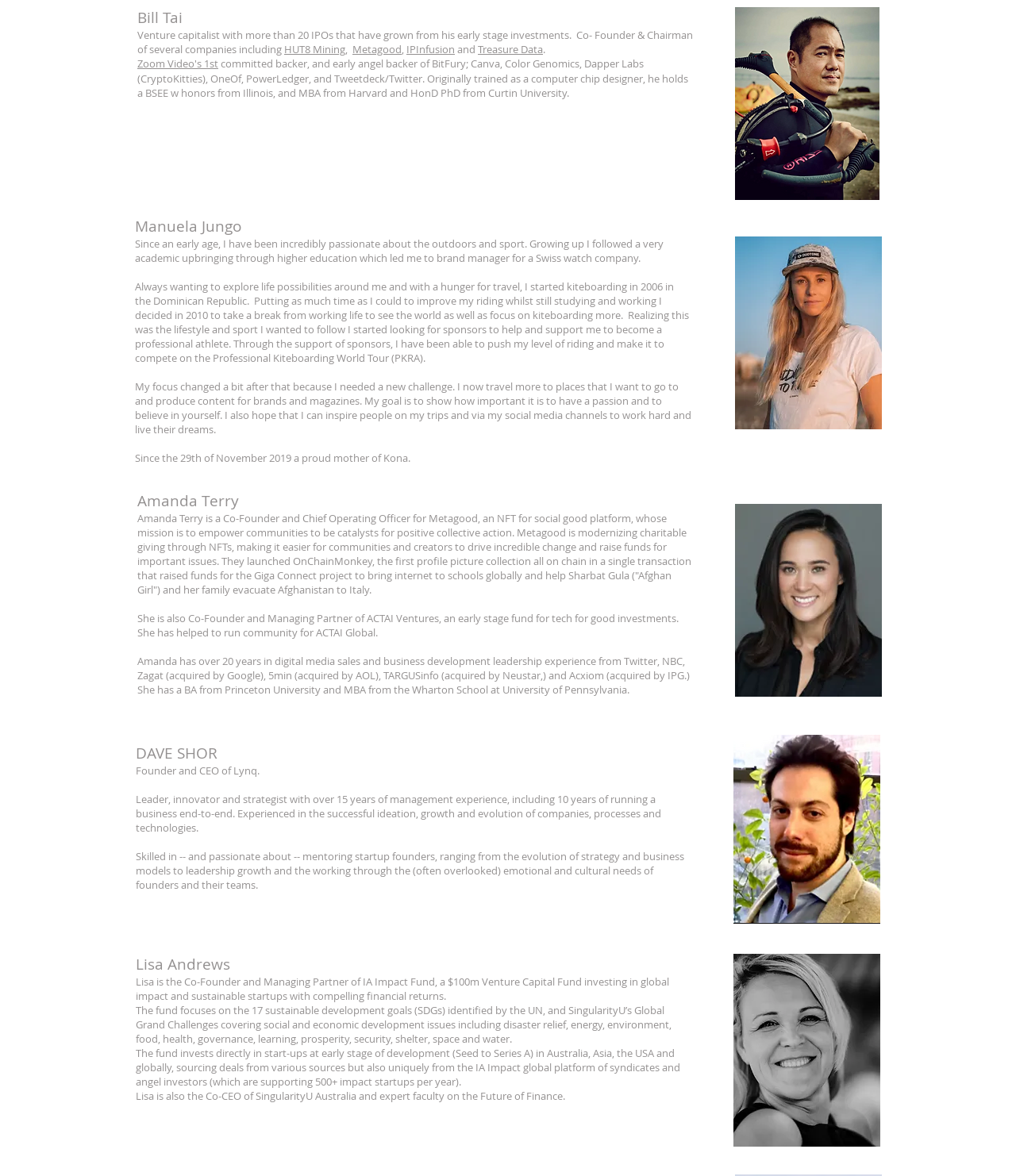From the webpage screenshot, predict the bounding box coordinates (top-left x, top-left y, bottom-right x, bottom-right y) for the UI element described here: HUT8 Mining

[0.28, 0.036, 0.34, 0.048]